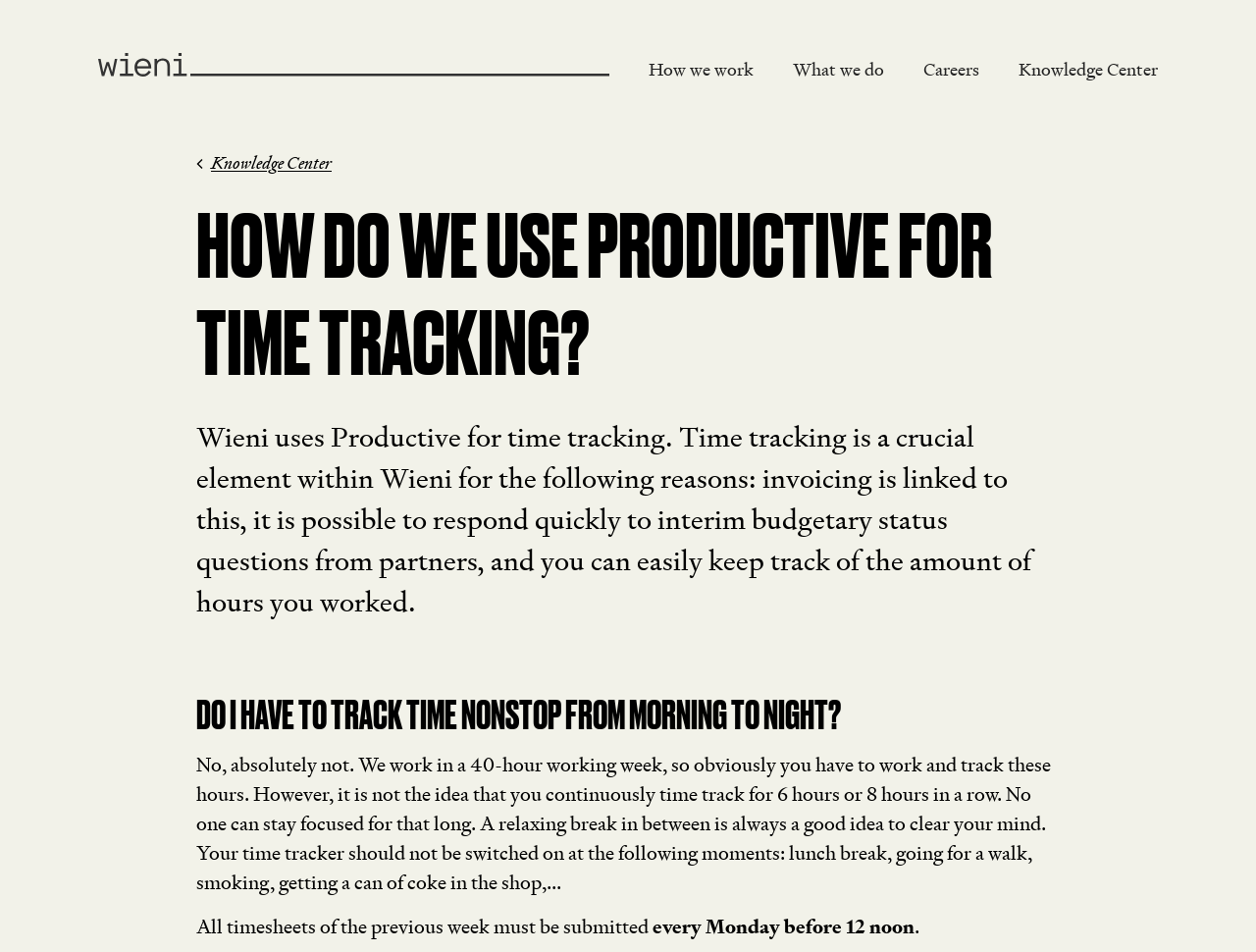When should all timesheets be submitted?
Provide a fully detailed and comprehensive answer to the question.

The webpage states that all timesheets of the previous week must be submitted every Monday before 12 noon, which is a deadline for employees to submit their timesheets.